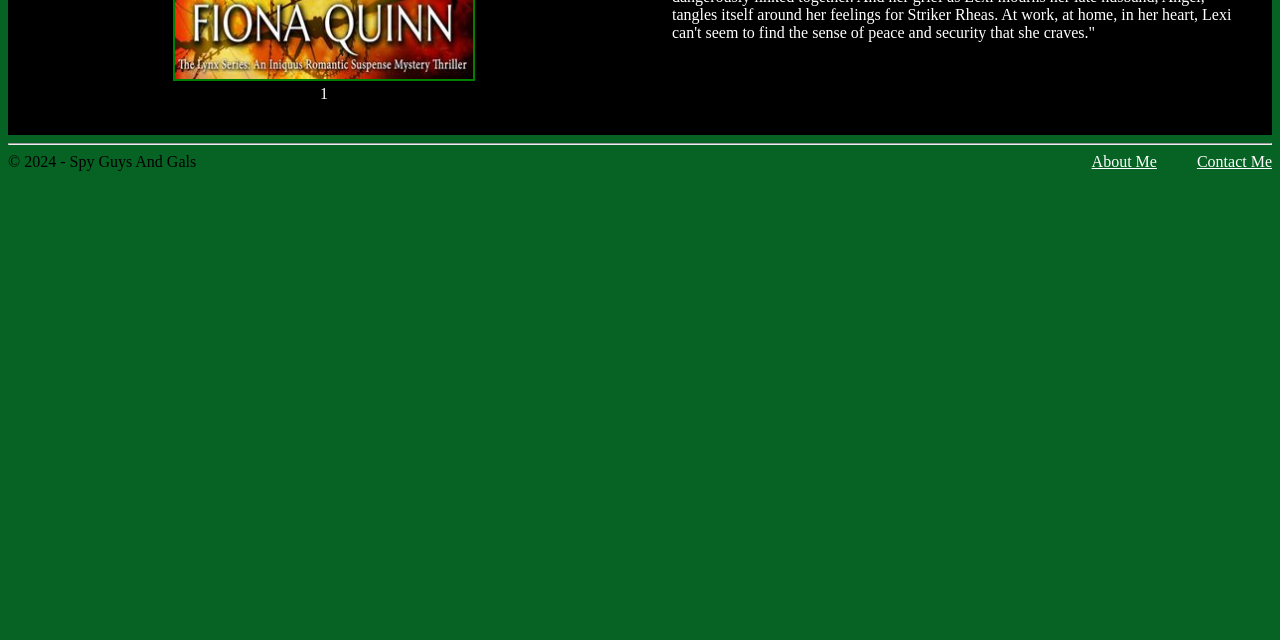Locate the UI element that matches the description About Me in the webpage screenshot. Return the bounding box coordinates in the format (top-left x, top-left y, bottom-right x, bottom-right y), with values ranging from 0 to 1.

[0.853, 0.239, 0.935, 0.266]